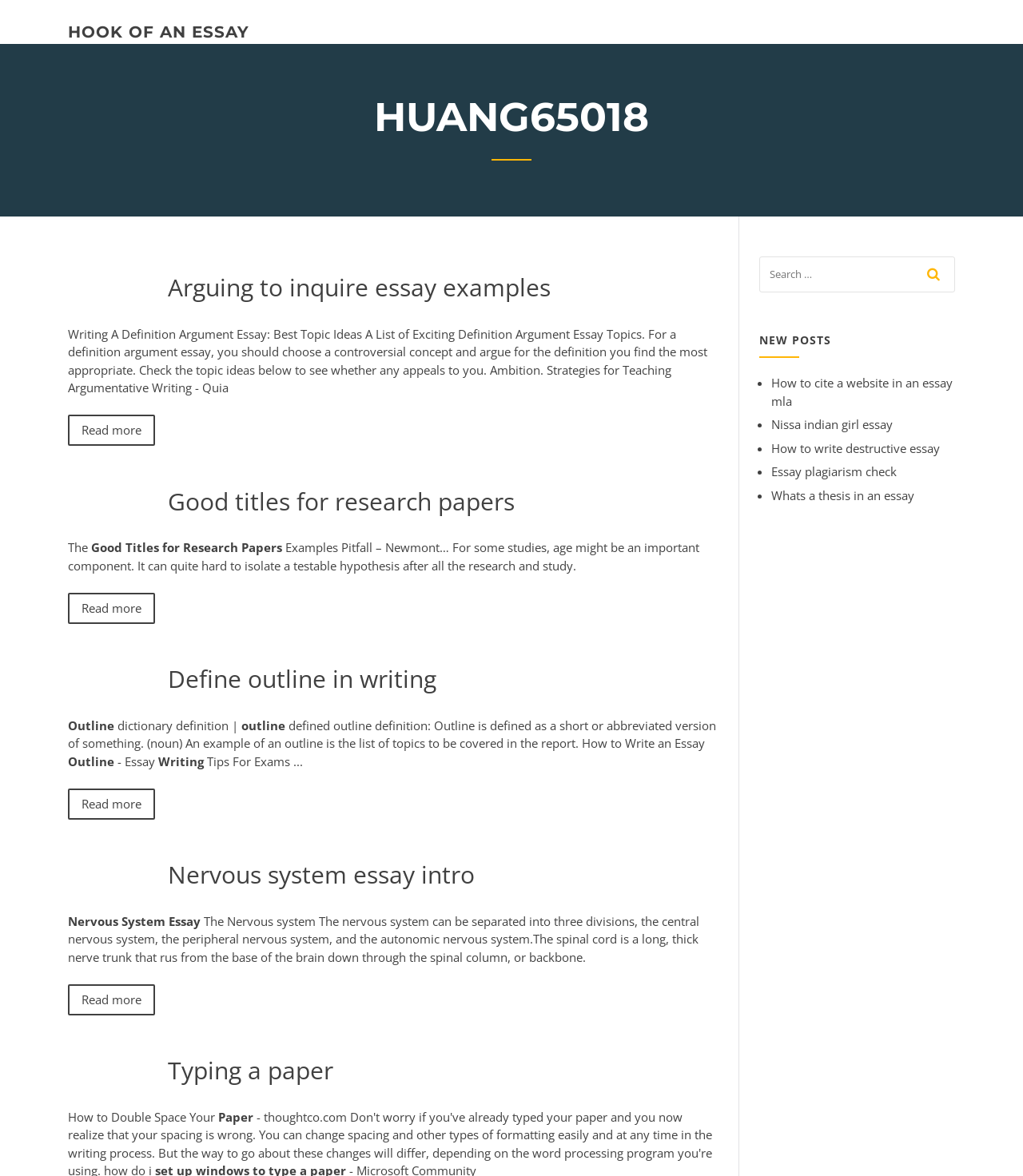Give a concise answer of one word or phrase to the question: 
How many new posts are listed on the webpage?

5